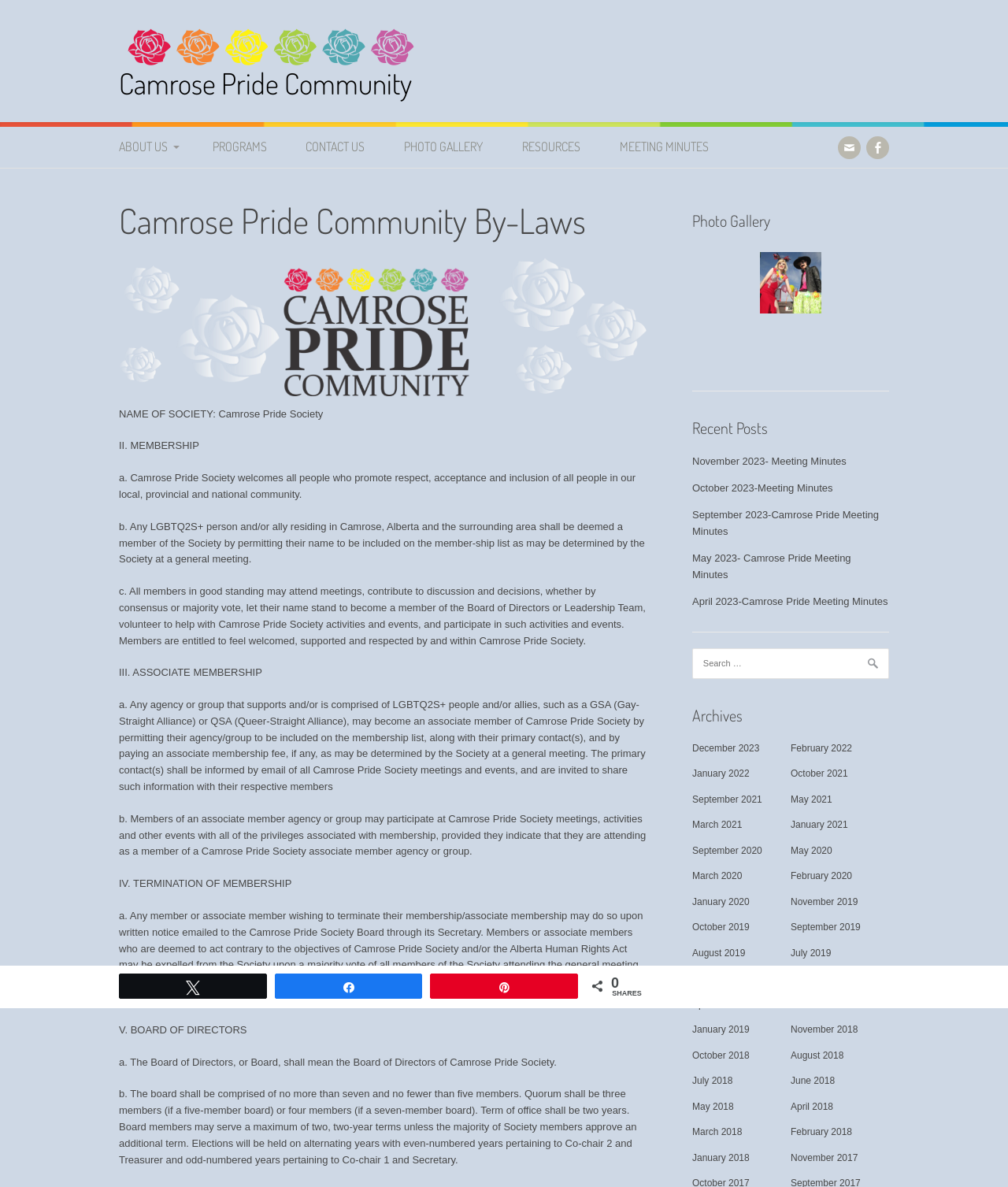Carefully observe the image and respond to the question with a detailed answer:
What is the name of the society?

The answer can be found in the section 'NAME OF SOCIETY' which is located in the middle of the webpage, under the heading 'Camrose Pride Community By-Laws'. The text 'NAME OF SOCIETY: Camrose Pride Society' is a clear indication of the society's name.